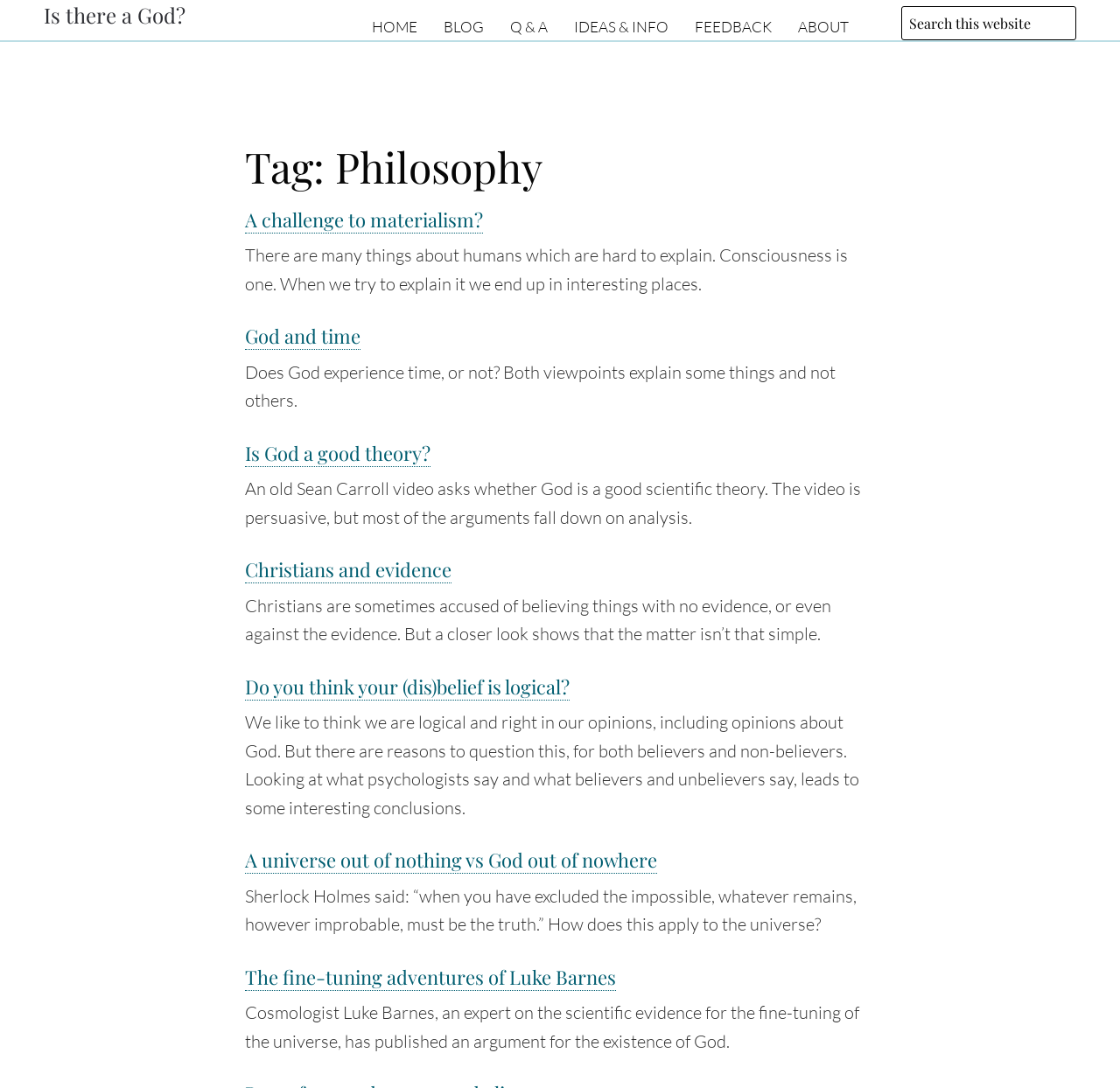What is the category of the webpage?
From the details in the image, provide a complete and detailed answer to the question.

The webpage has a heading 'Tag: Philosophy' at [0.219, 0.129, 0.781, 0.177], which suggests that the category of the webpage is Philosophy.